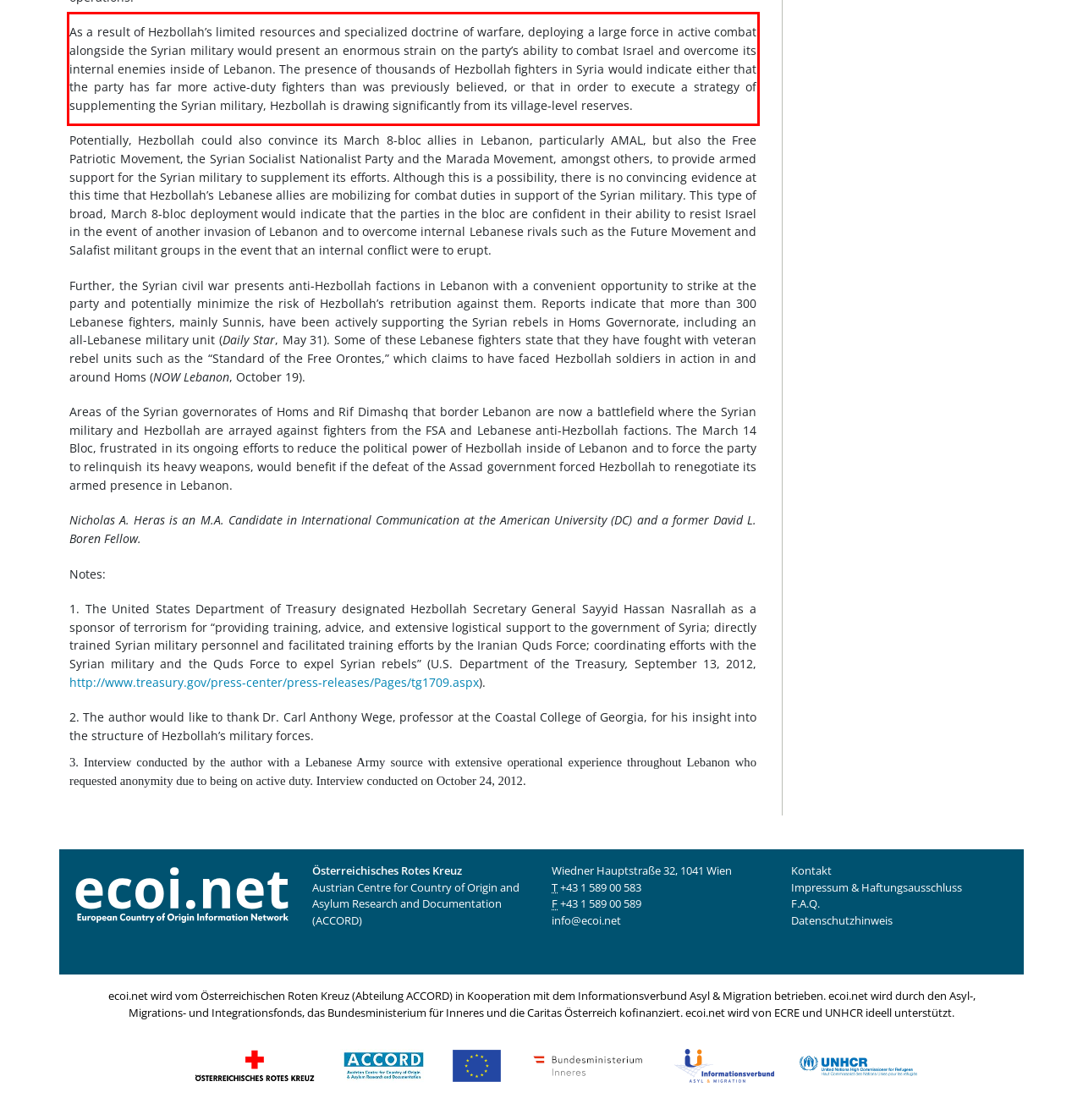There is a screenshot of a webpage with a red bounding box around a UI element. Please use OCR to extract the text within the red bounding box.

As a result of Hezbollah’s limited resources and specialized doctrine of warfare, deploying a large force in active combat alongside the Syrian military would present an enormous strain on the party’s ability to combat Israel and overcome its internal enemies inside of Lebanon. The presence of thousands of Hezbollah fighters in Syria would indicate either that the party has far more active-duty fighters than was previously believed, or that in order to execute a strategy of supplementing the Syrian military, Hezbollah is drawing significantly from its village-level reserves.